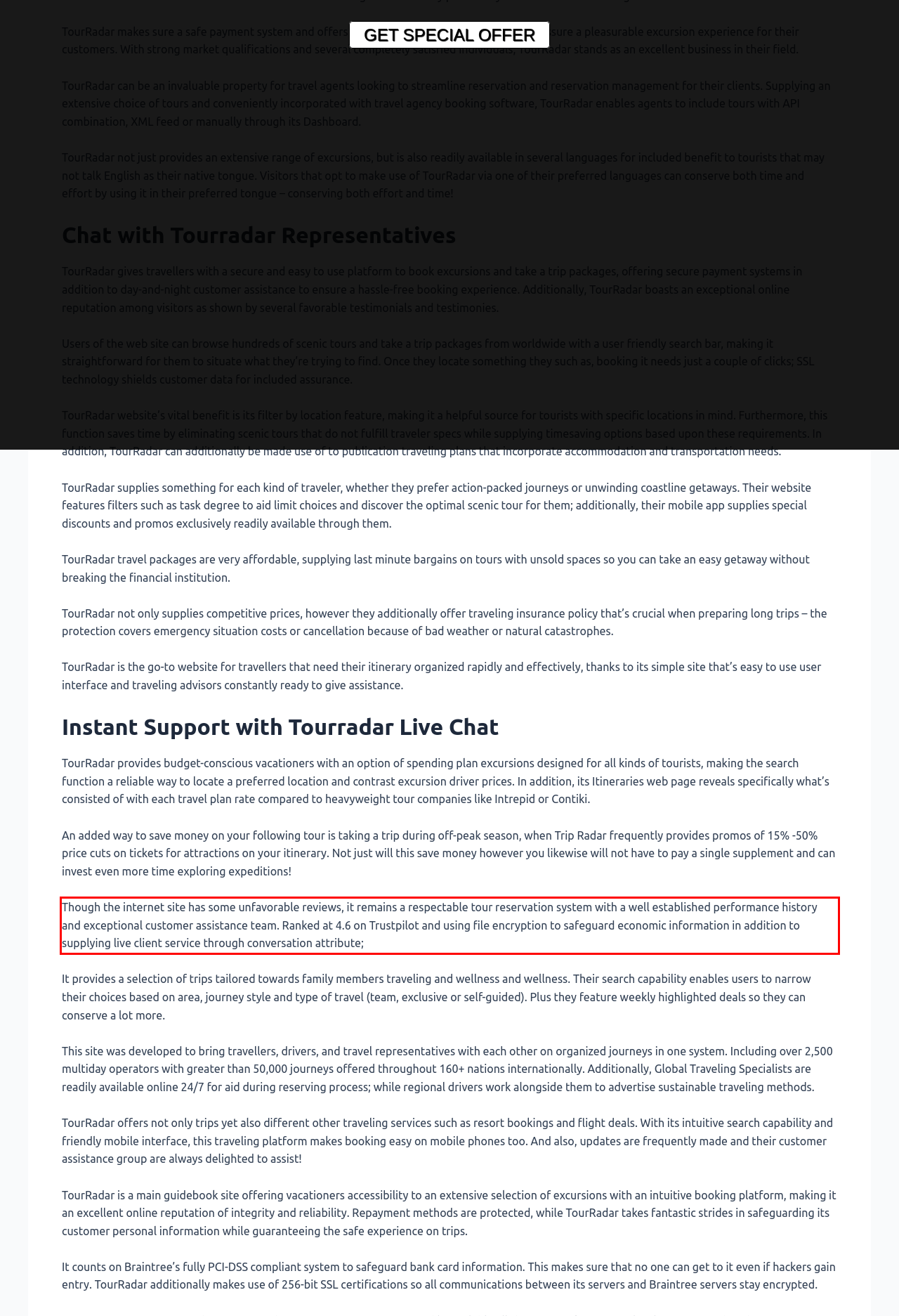You are given a screenshot of a webpage with a UI element highlighted by a red bounding box. Please perform OCR on the text content within this red bounding box.

Though the internet site has some unfavorable reviews, it remains a respectable tour reservation system with a well established performance history and exceptional customer assistance team. Ranked at 4.6 on Trustpilot and using file encryption to safeguard economic information in addition to supplying live client service through conversation attribute;